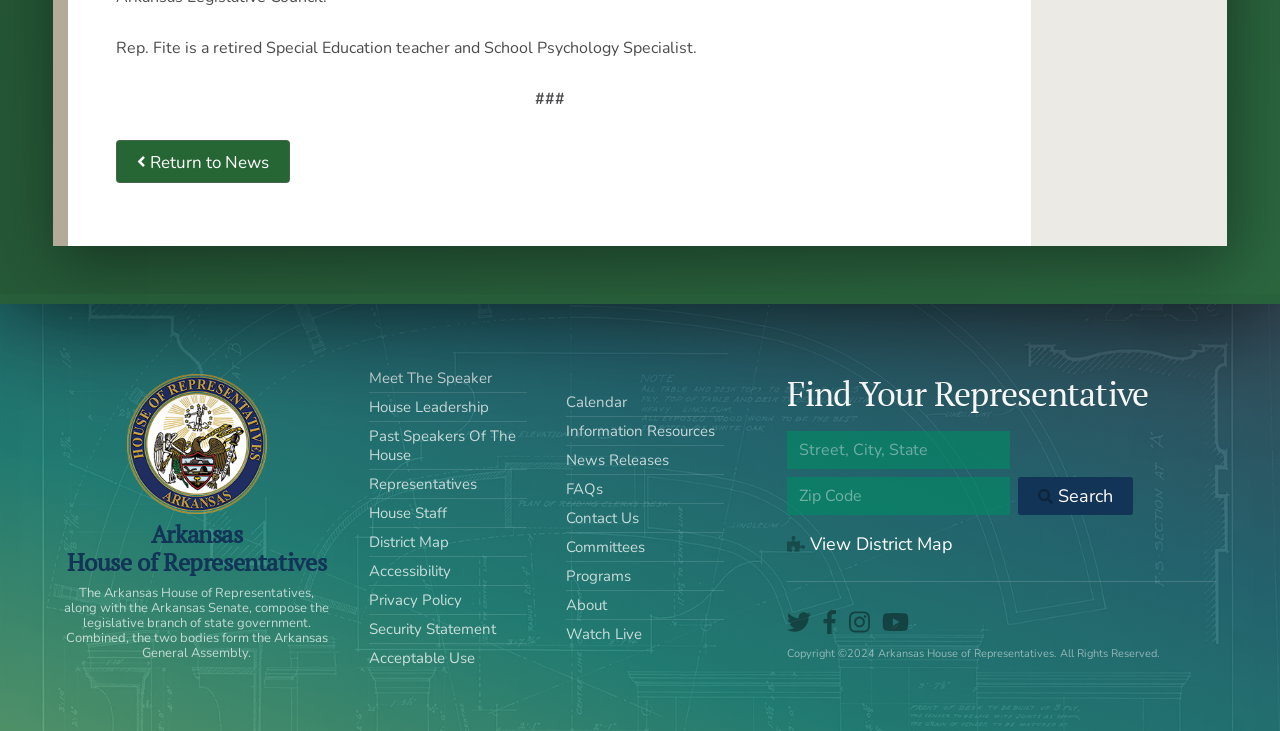Please provide the bounding box coordinates for the UI element as described: "sales@marketresearchfuture.com". The coordinates must be four floats between 0 and 1, represented as [left, top, right, bottom].

None